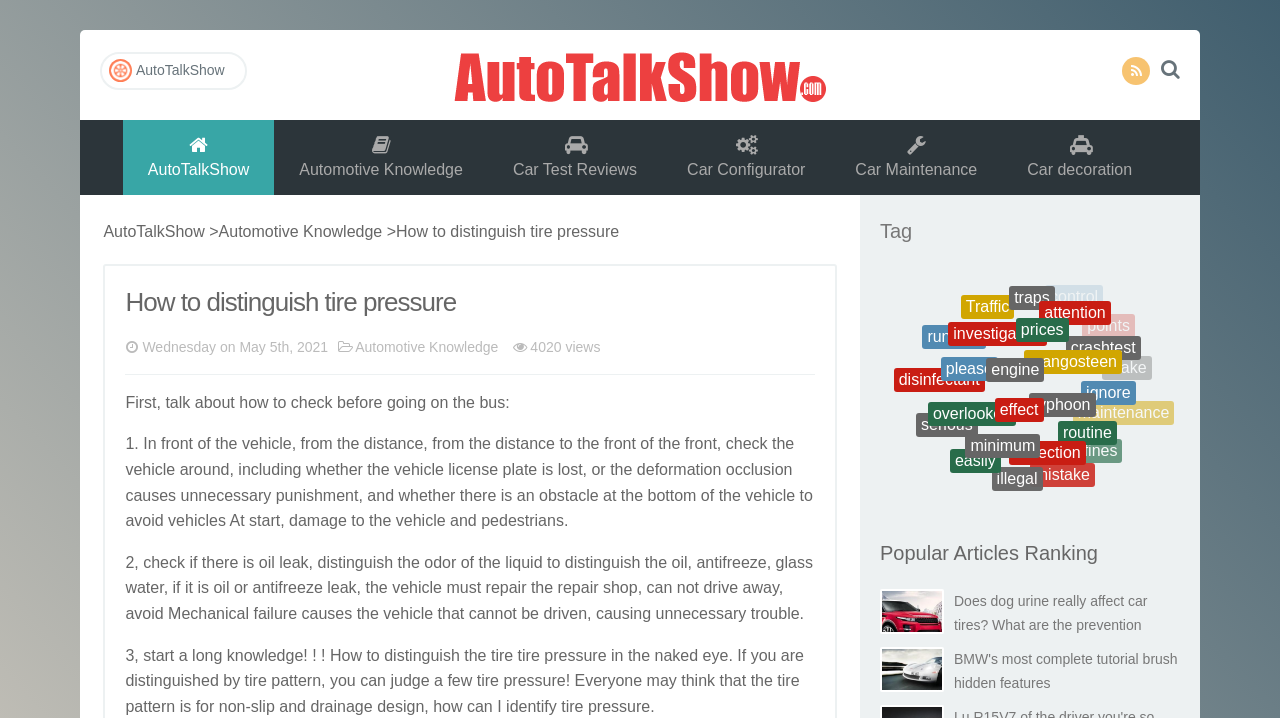What is the first step to check tire pressure?
Using the image, provide a concise answer in one word or a short phrase.

Check from the front of the vehicle